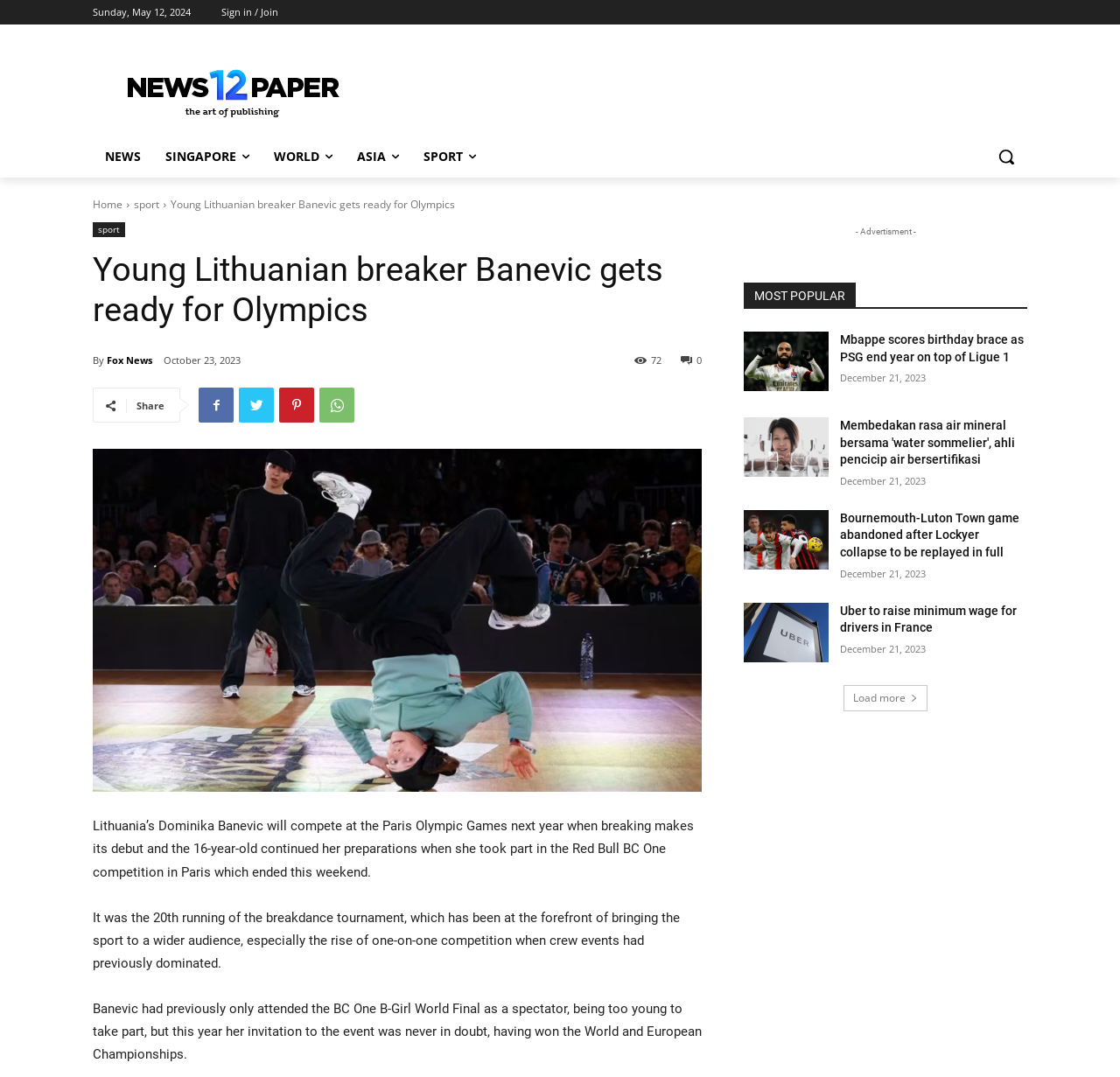Please answer the following question using a single word or phrase: 
What is the date of the article?

October 23, 2023